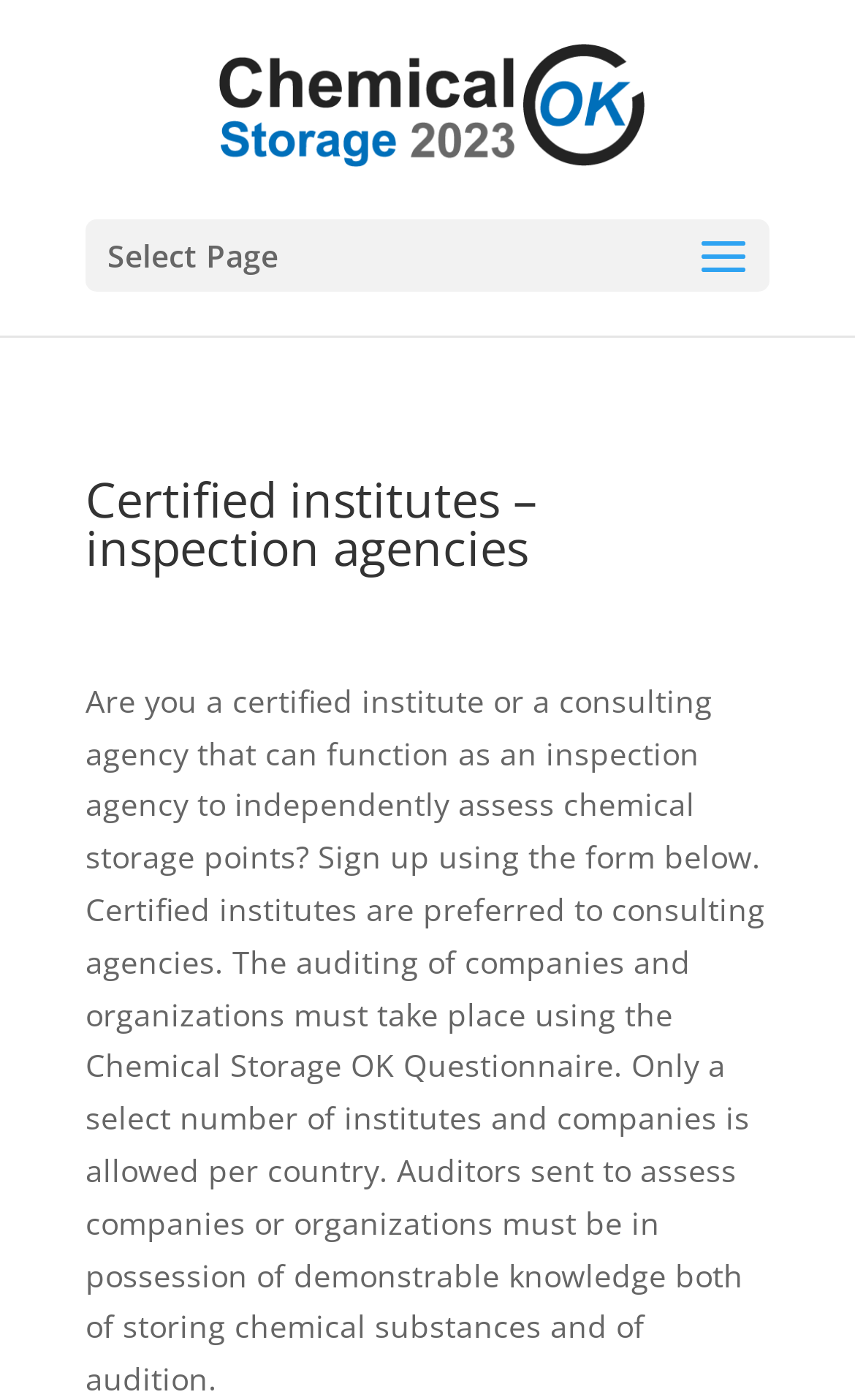Identify and provide the text of the main header on the webpage.

Yes, I would like to help